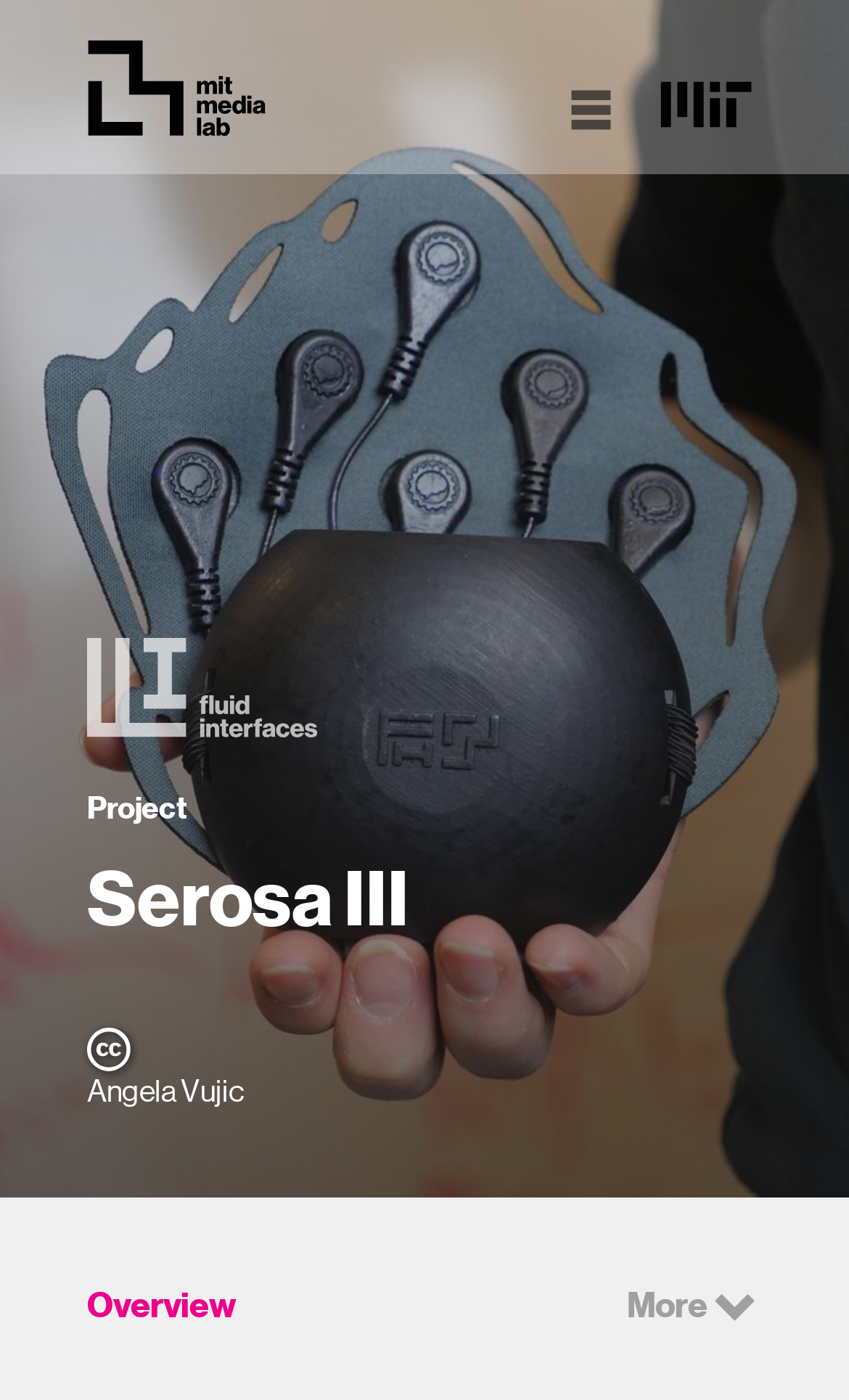How many links are present in the navigation section?
Refer to the image and provide a one-word or short phrase answer.

3